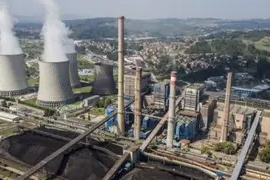What is the primary energy source used by the power plant?
Please give a detailed and elaborate answer to the question.

The caption highlights the reliance on coal as a primary energy source, as evidenced by the coal storage areas visible in the foreground, indicating that the power plant primarily uses coal for energy production.